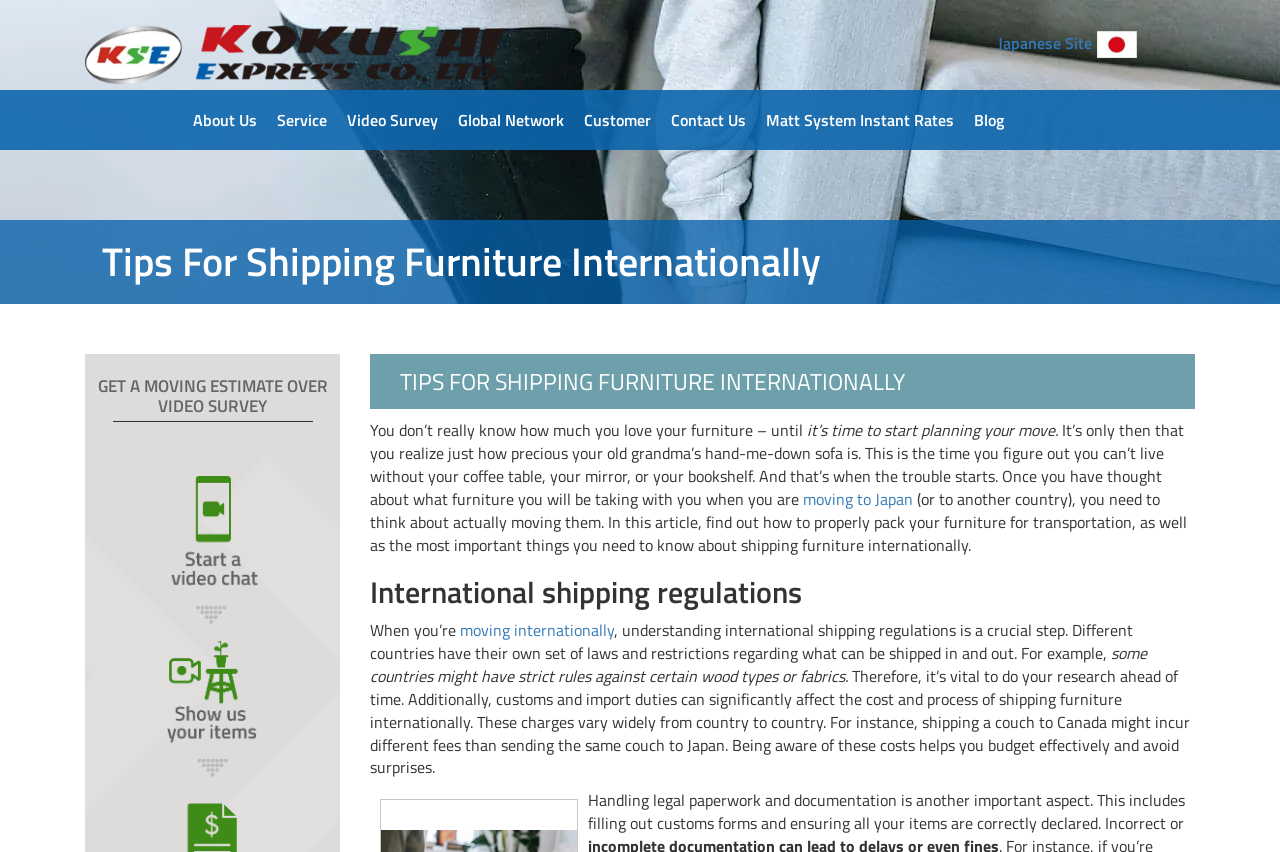Using details from the image, please answer the following question comprehensively:
What is the recommended way to get a moving estimate?

The webpage suggests getting a moving estimate over video survey, as indicated by the heading 'GET A MOVING ESTIMATE OVER VIDEO SURVEY' and the corresponding link.